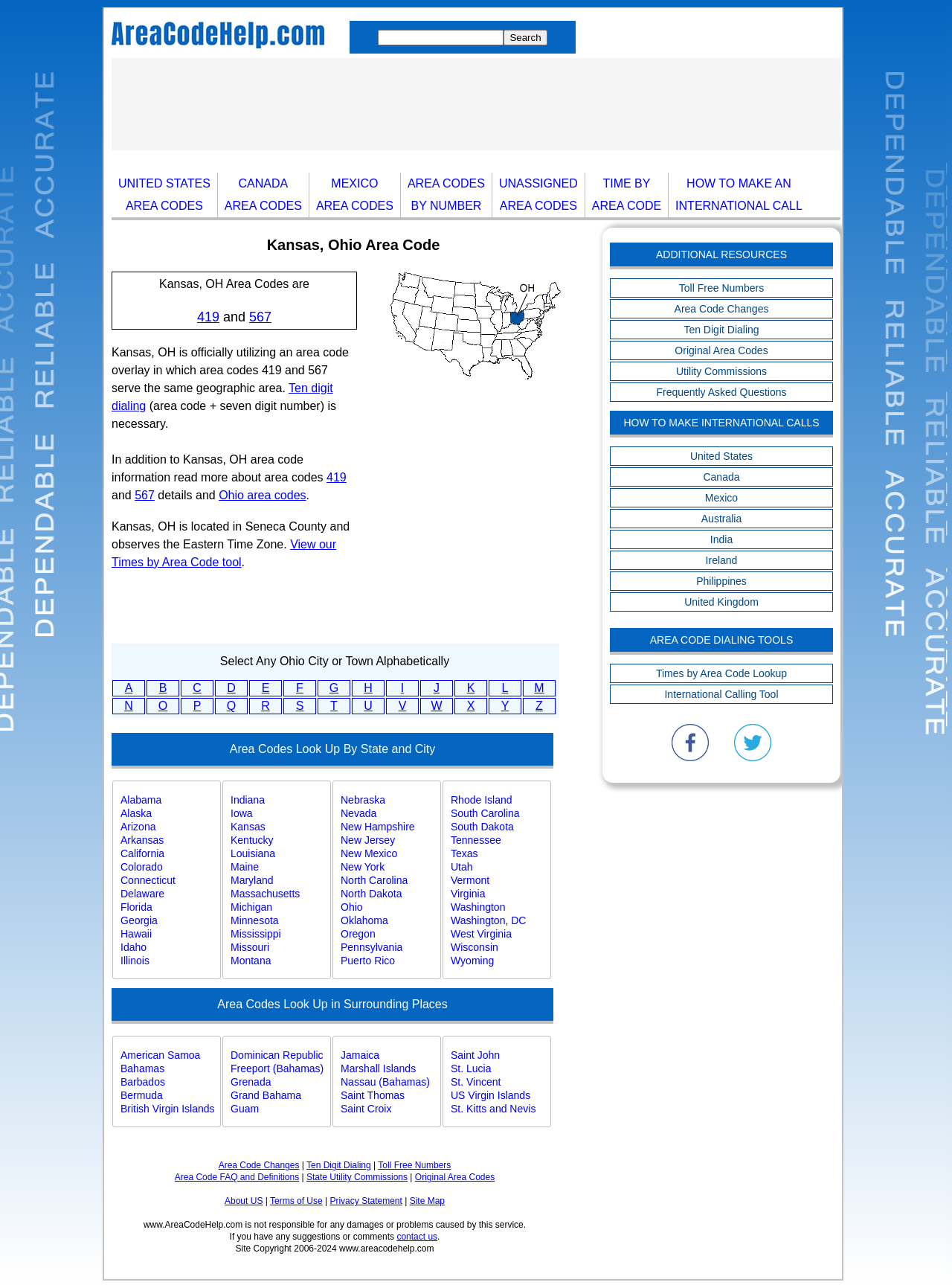Please specify the bounding box coordinates for the clickable region that will help you carry out the instruction: "View area codes in Kansas".

[0.207, 0.241, 0.23, 0.252]